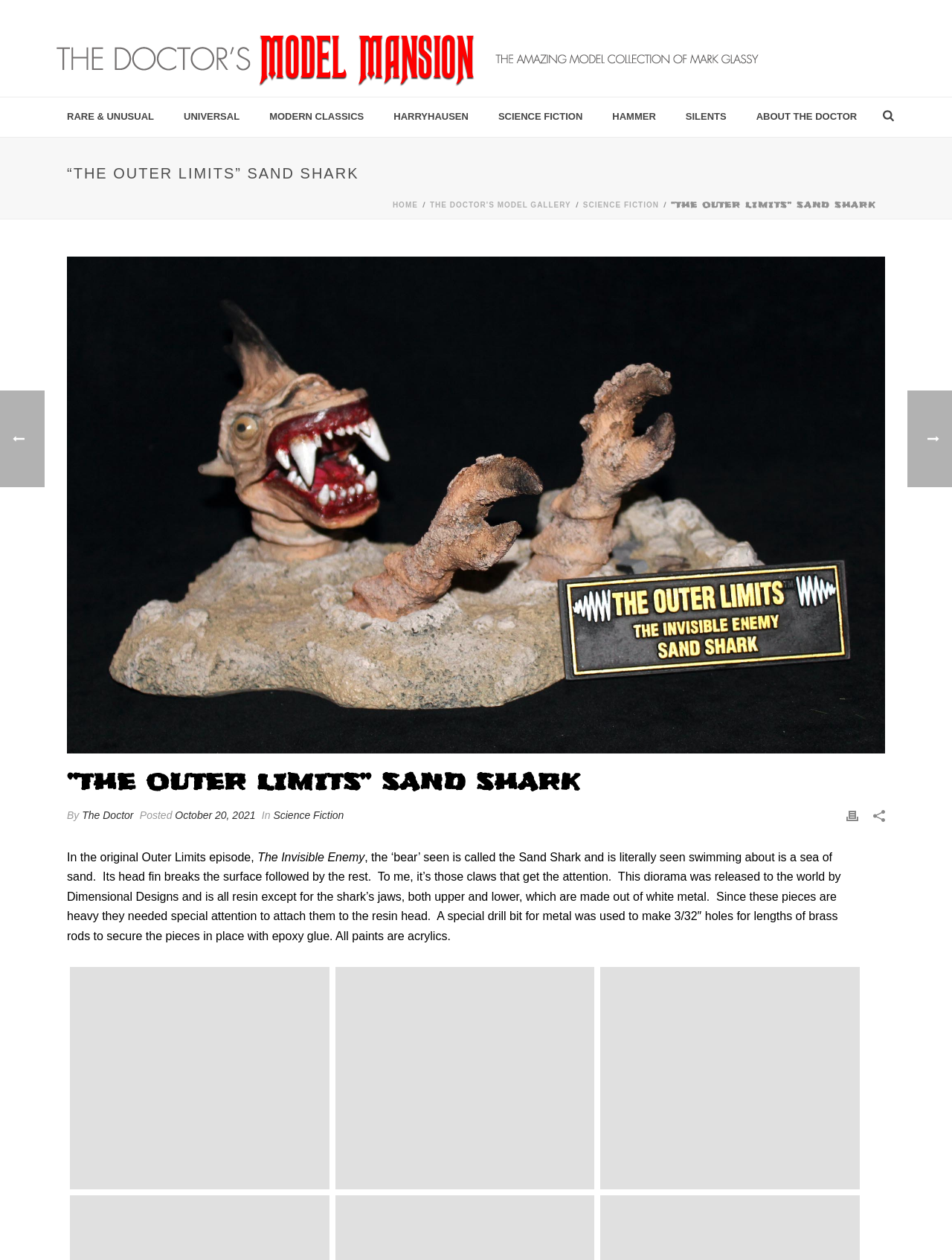Using the information in the image, give a comprehensive answer to the question: 
What type of paint is used for the diorama?

The question can be answered by reading the text in the article section, which states that 'All paints are acrylics'.